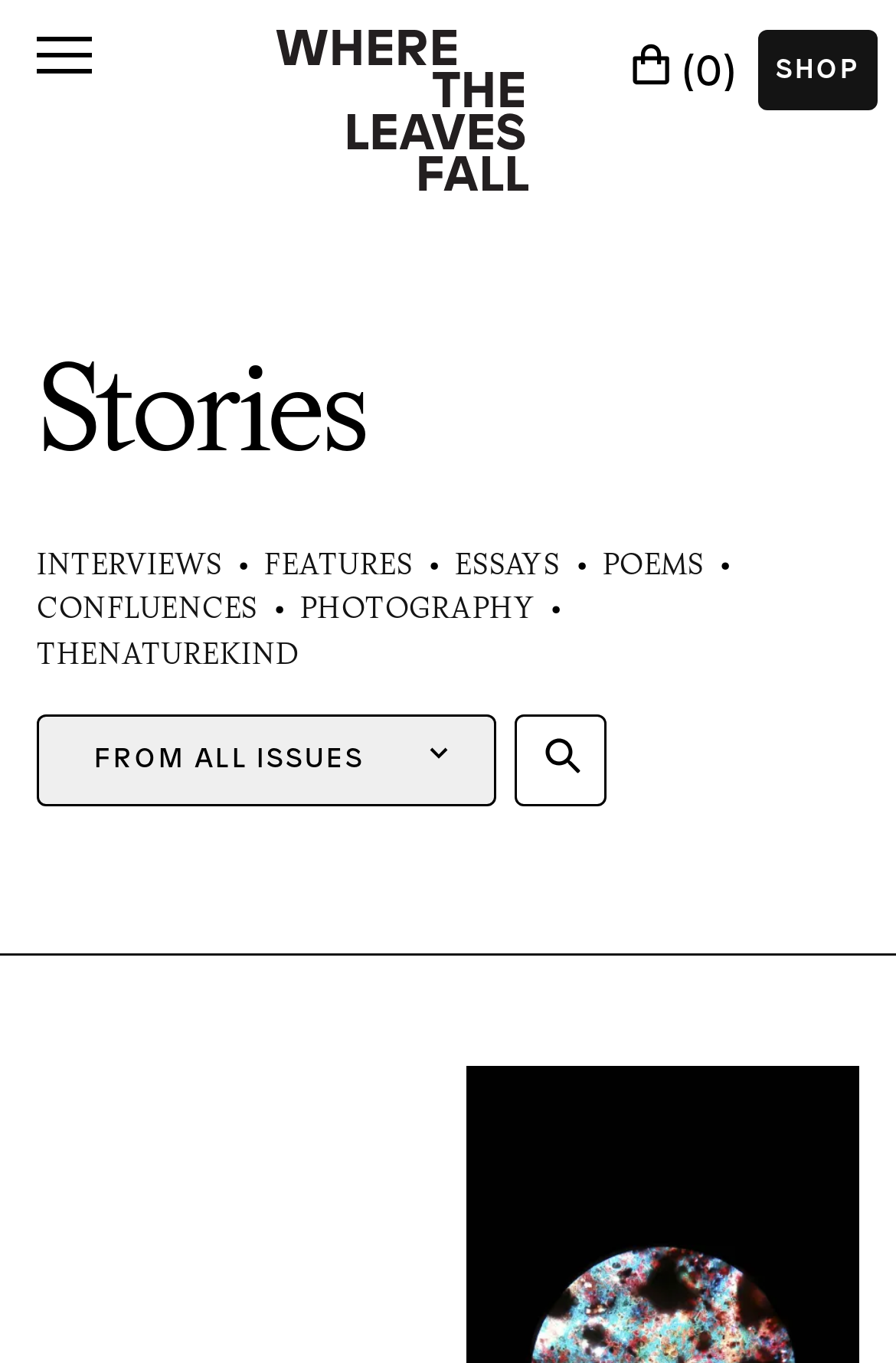Provide the bounding box coordinates of the UI element that matches the description: "Go to Shop".

[0.354, 0.595, 0.646, 0.653]